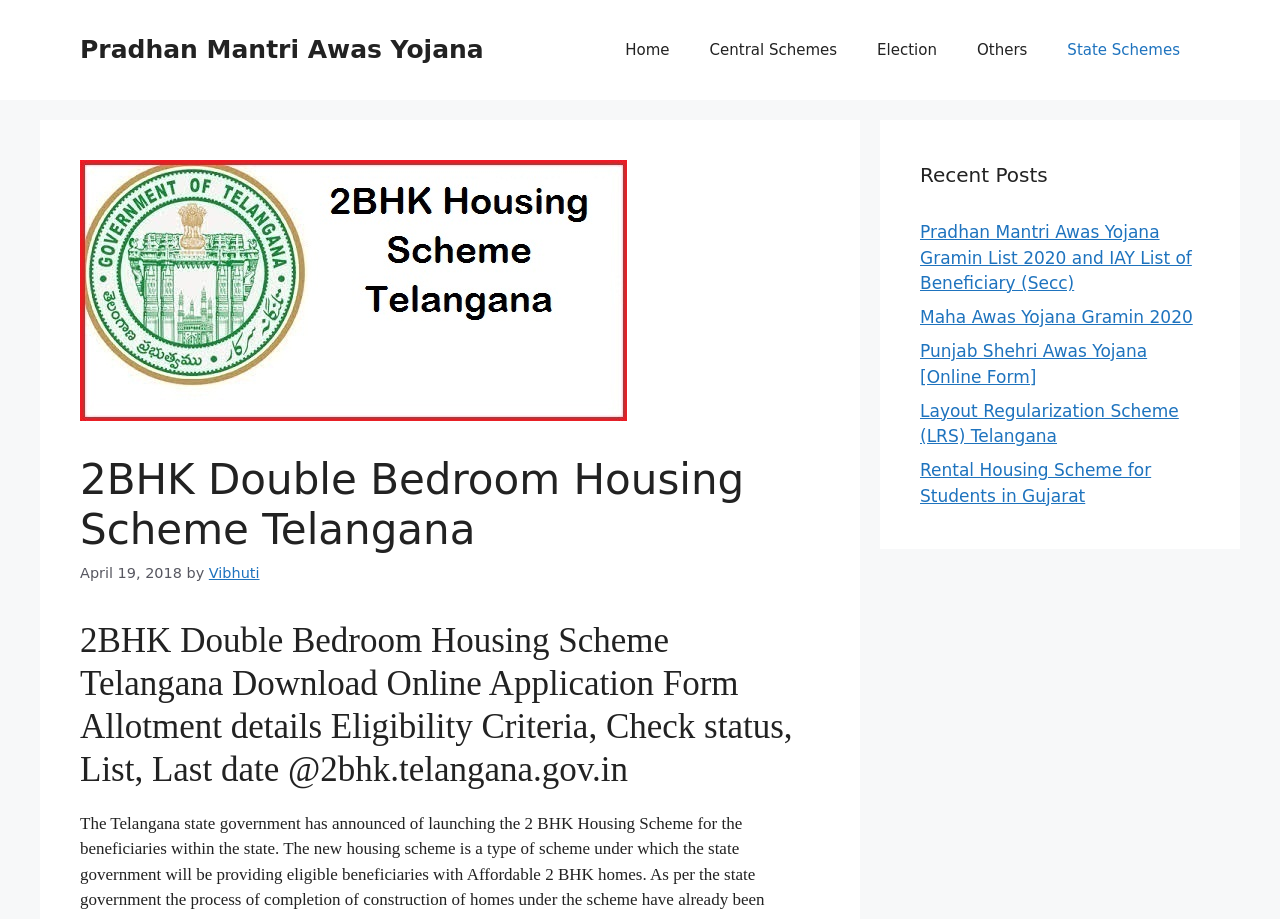Respond concisely with one word or phrase to the following query:
What is the date mentioned on the webpage?

April 19, 2018